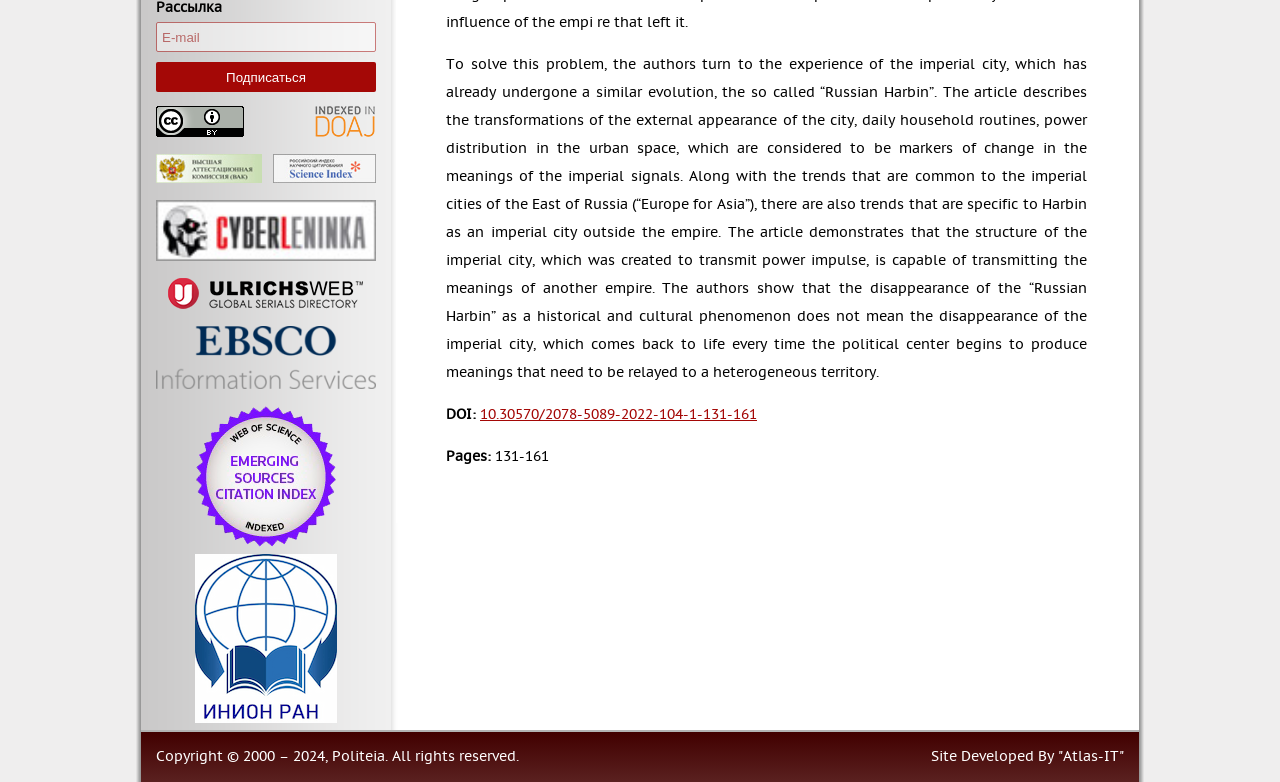Predict the bounding box of the UI element based on this description: "10.30570/2078-5089-2022-104-1-131-161".

[0.375, 0.519, 0.591, 0.541]